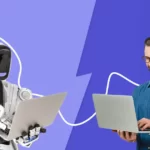Answer the question using only a single word or phrase: 
What is the human wearing?

Blue shirt